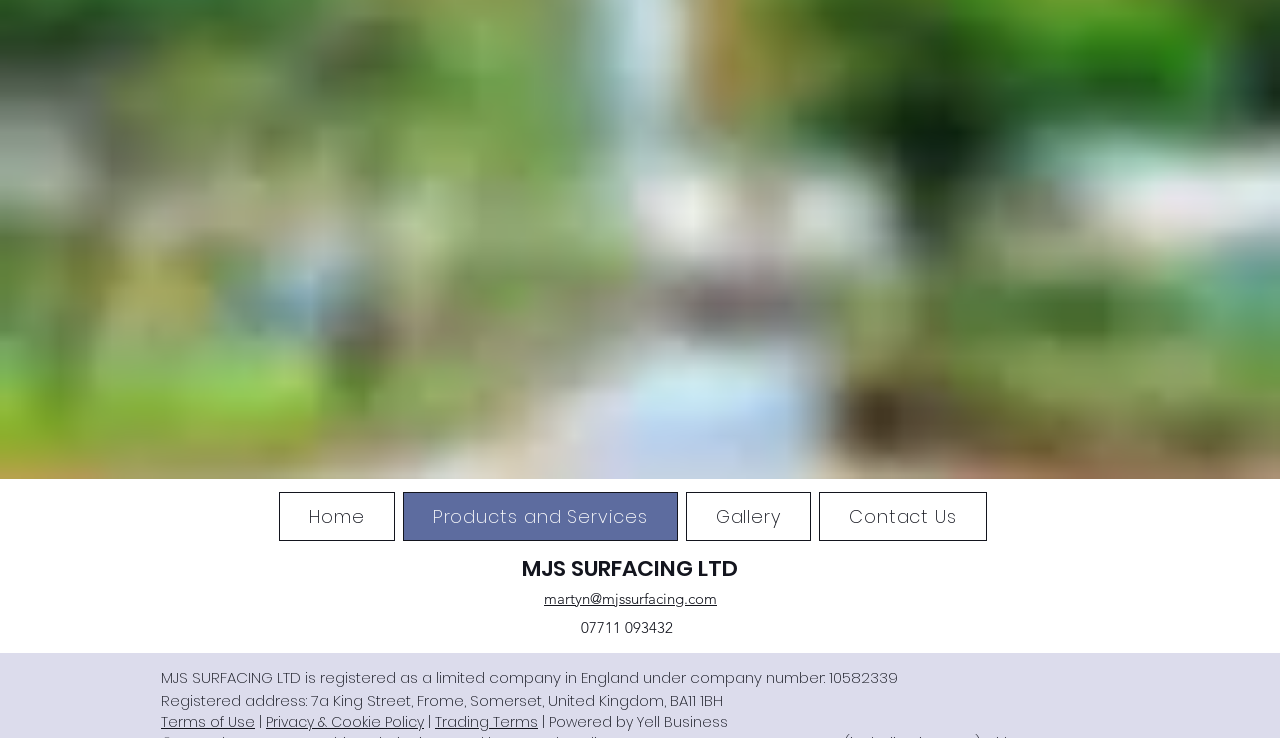Identify the bounding box coordinates of the HTML element based on this description: "Contact Us".

[0.64, 0.666, 0.771, 0.733]